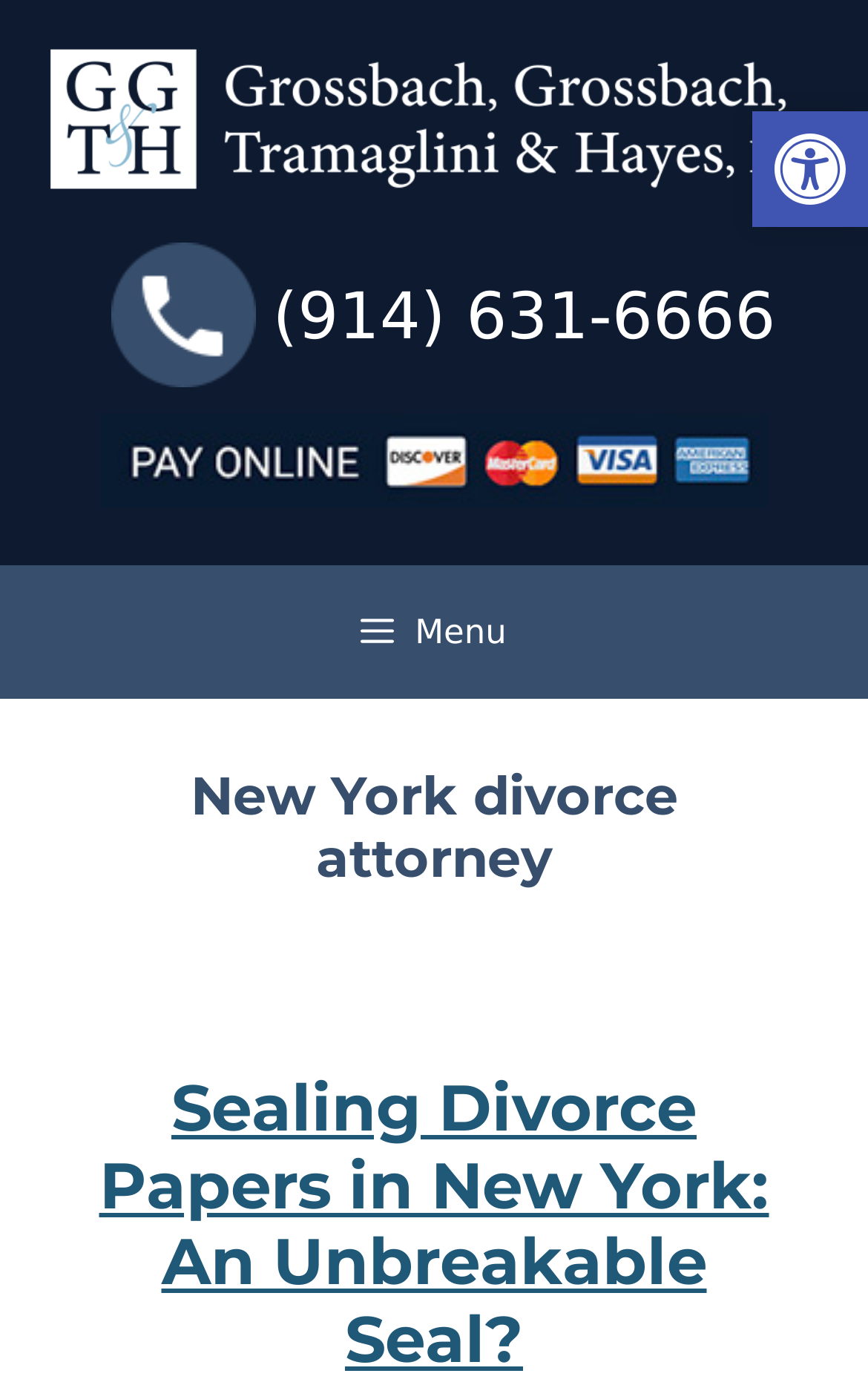For the element described, predict the bounding box coordinates as (top-left x, top-left y, bottom-right x, bottom-right y). All values should be between 0 and 1. Element description: (914) 631-6666

[0.314, 0.2, 0.894, 0.254]